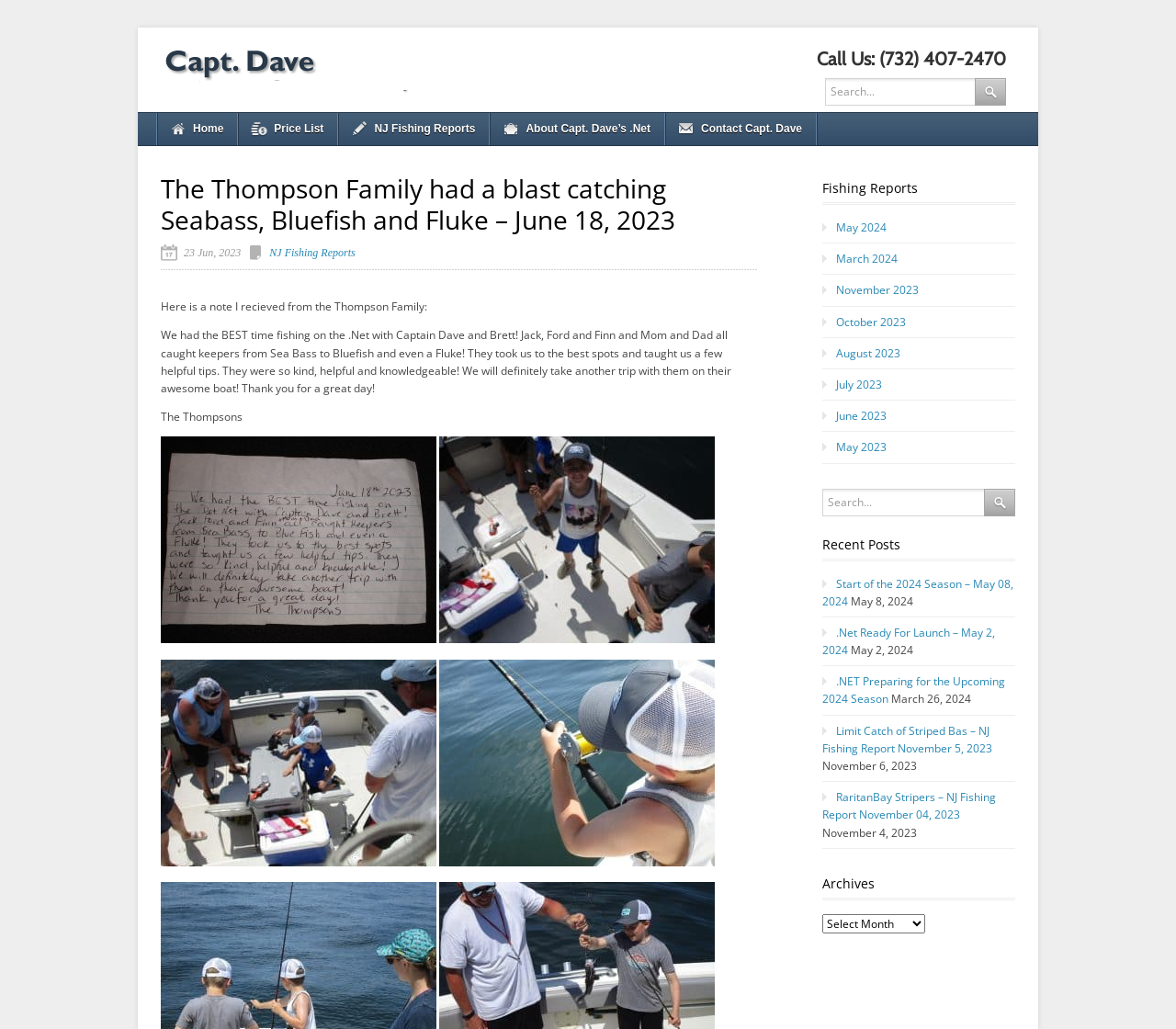Locate the bounding box of the user interface element based on this description: "alt="Family Happy with thier catch"".

[0.137, 0.83, 0.371, 0.845]